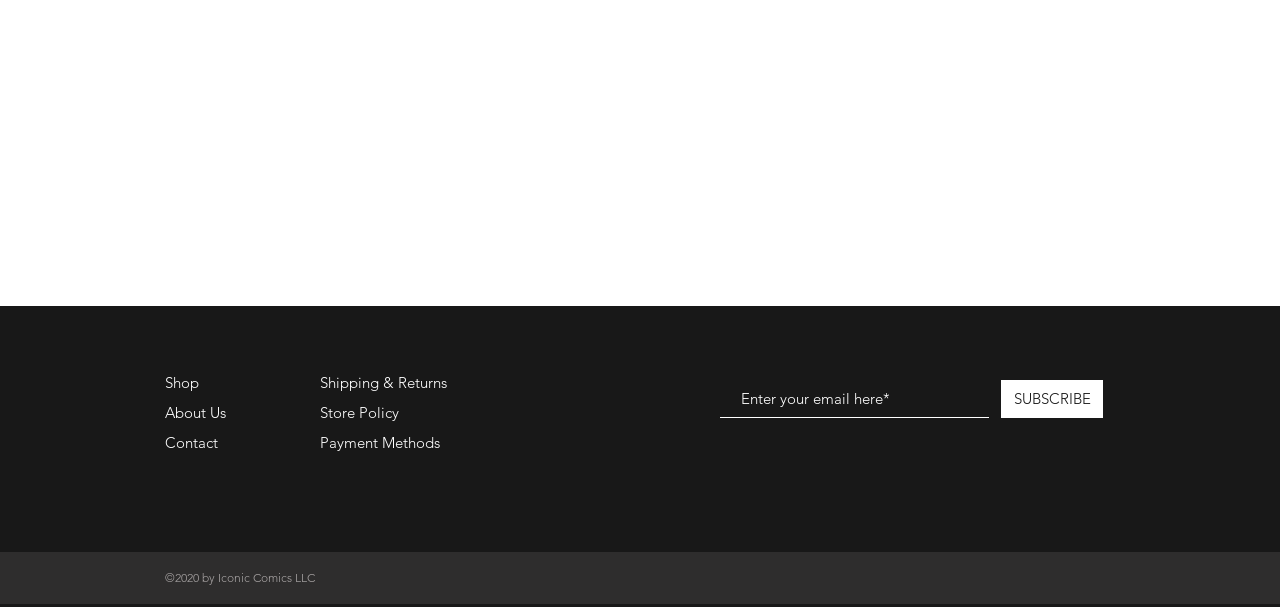Identify the bounding box for the UI element described as: "Payment Methods". The coordinates should be four float numbers between 0 and 1, i.e., [left, top, right, bottom].

[0.25, 0.713, 0.347, 0.744]